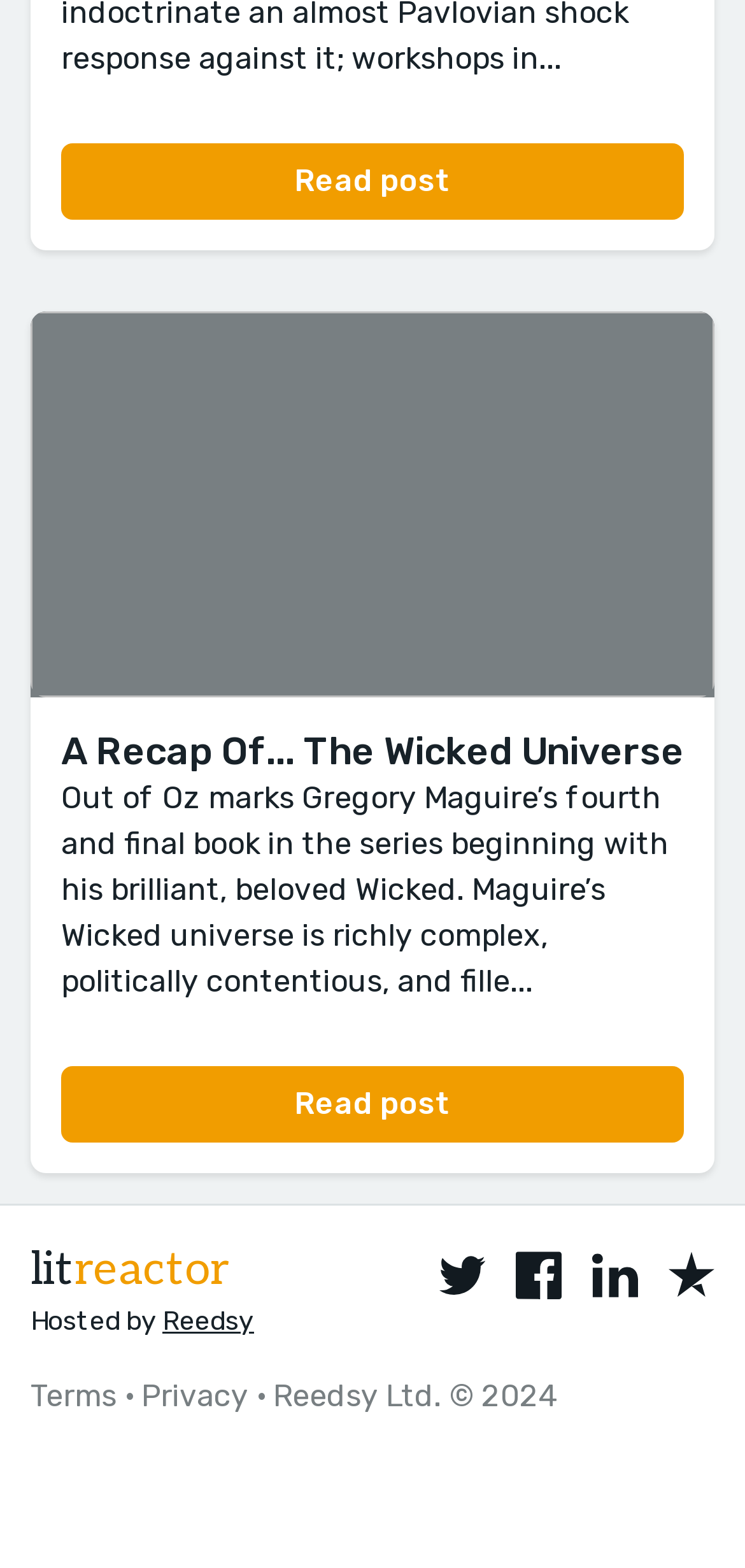Determine the bounding box for the described UI element: "Privacy".

[0.19, 0.878, 0.333, 0.901]